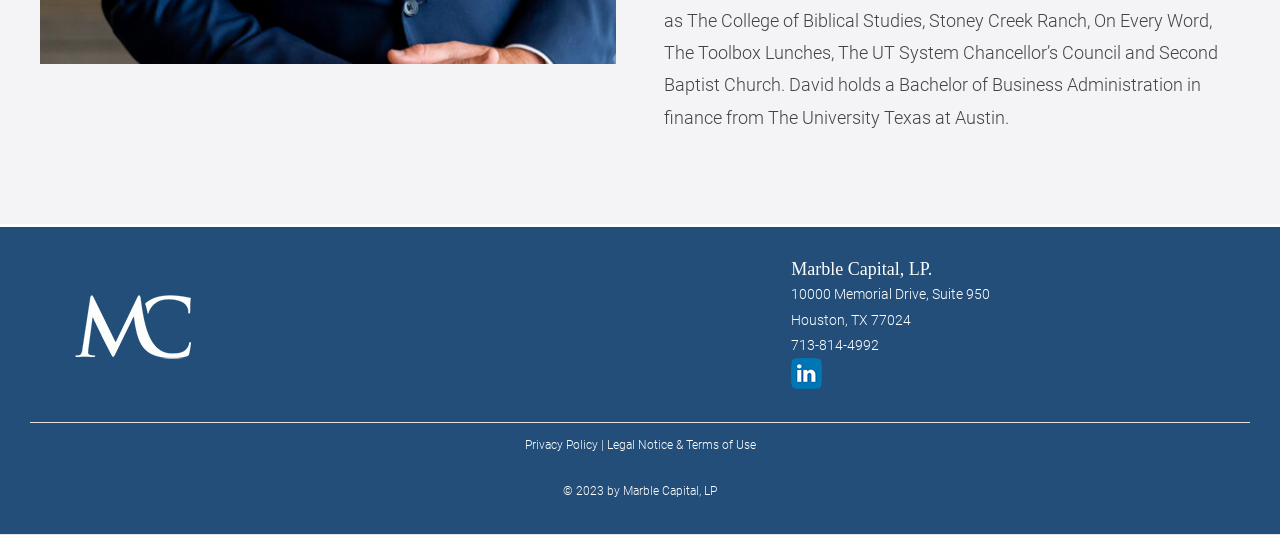Use a single word or phrase to respond to the question:
What is the address of the company?

10000 Memorial Drive, Suite 950, Houston, TX 77024